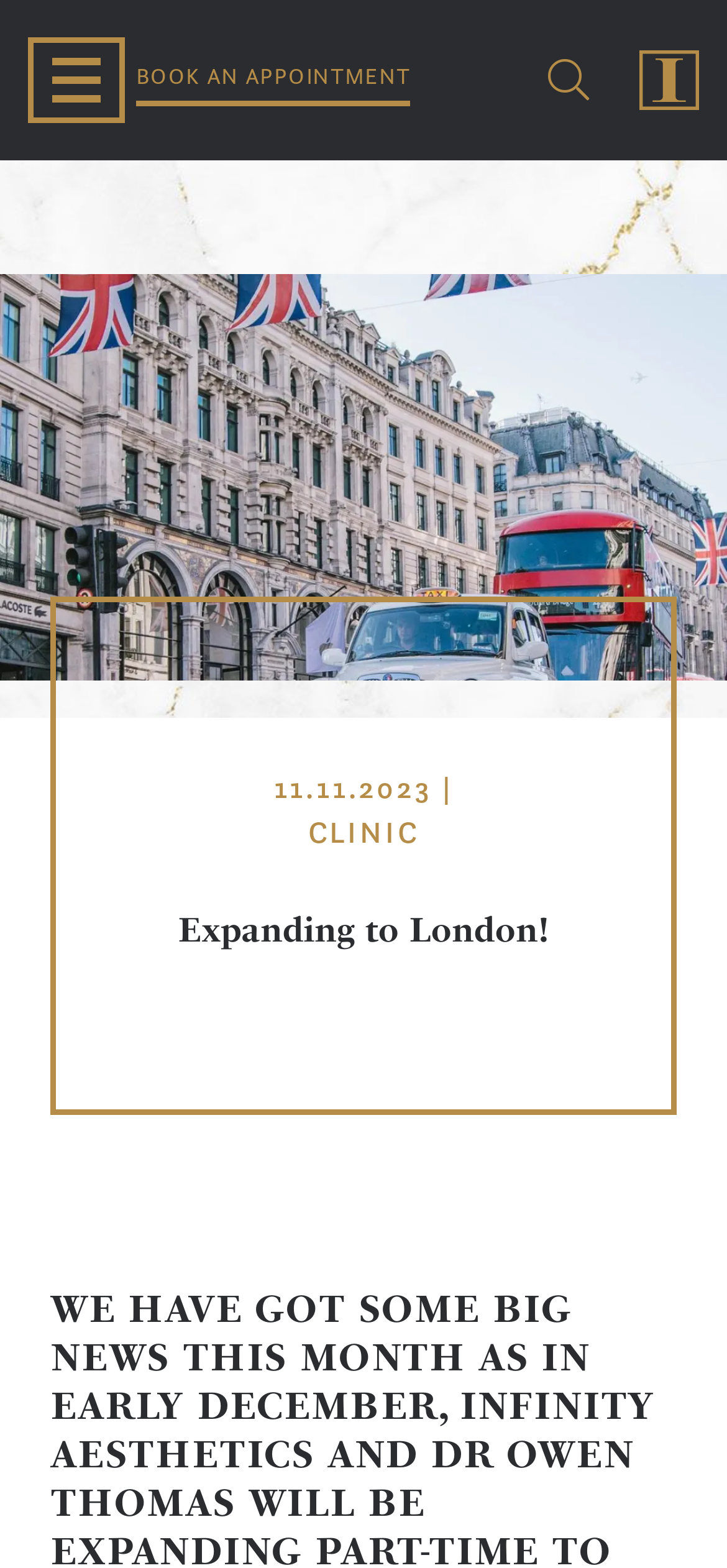What is the theme of the webpage?
Based on the image, provide a one-word or brief-phrase response.

Aesthetics clinic